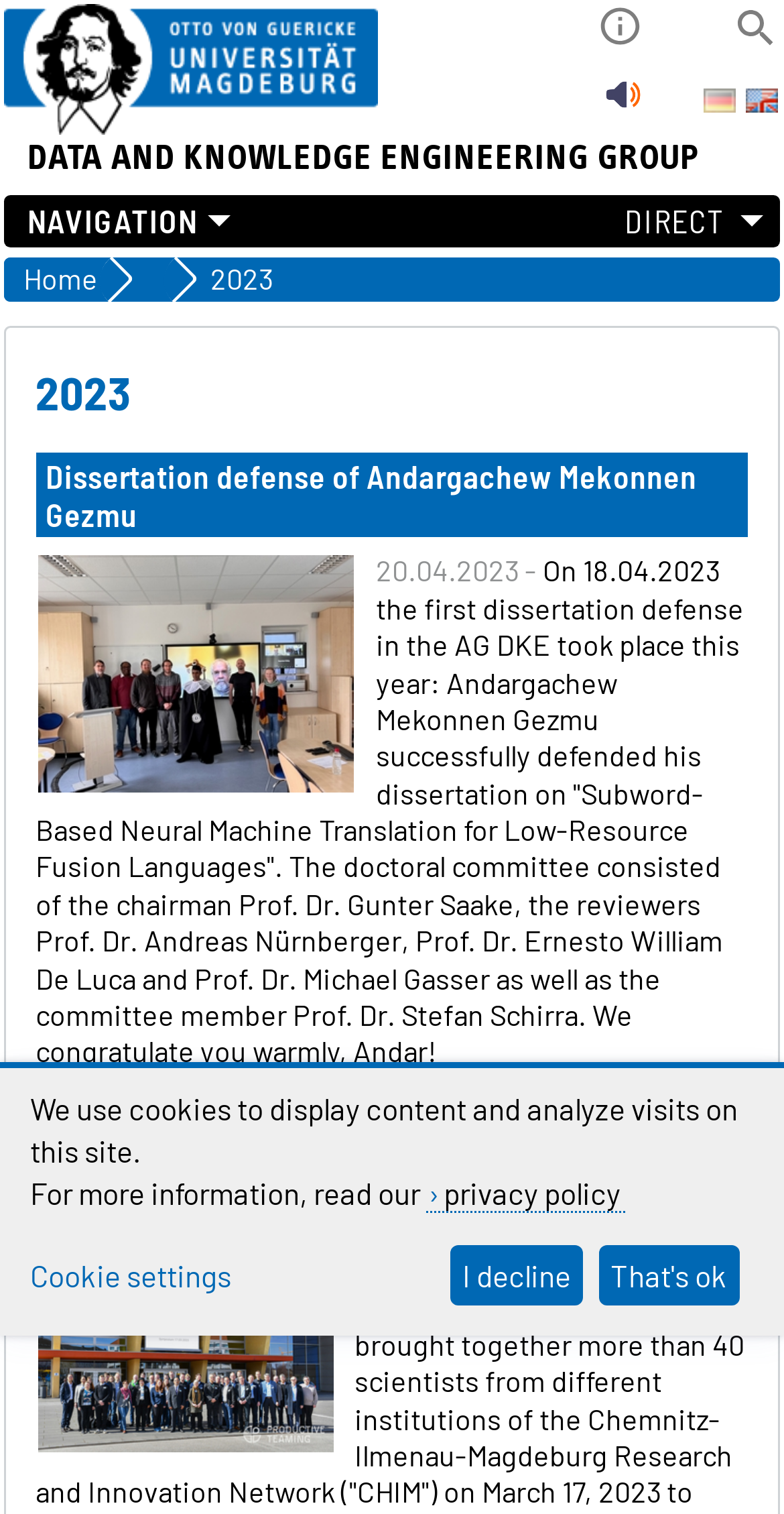Answer the question in one word or a short phrase:
What is the purpose of the 'Read aloud with ReadSpeaker' link?

To read the webpage aloud